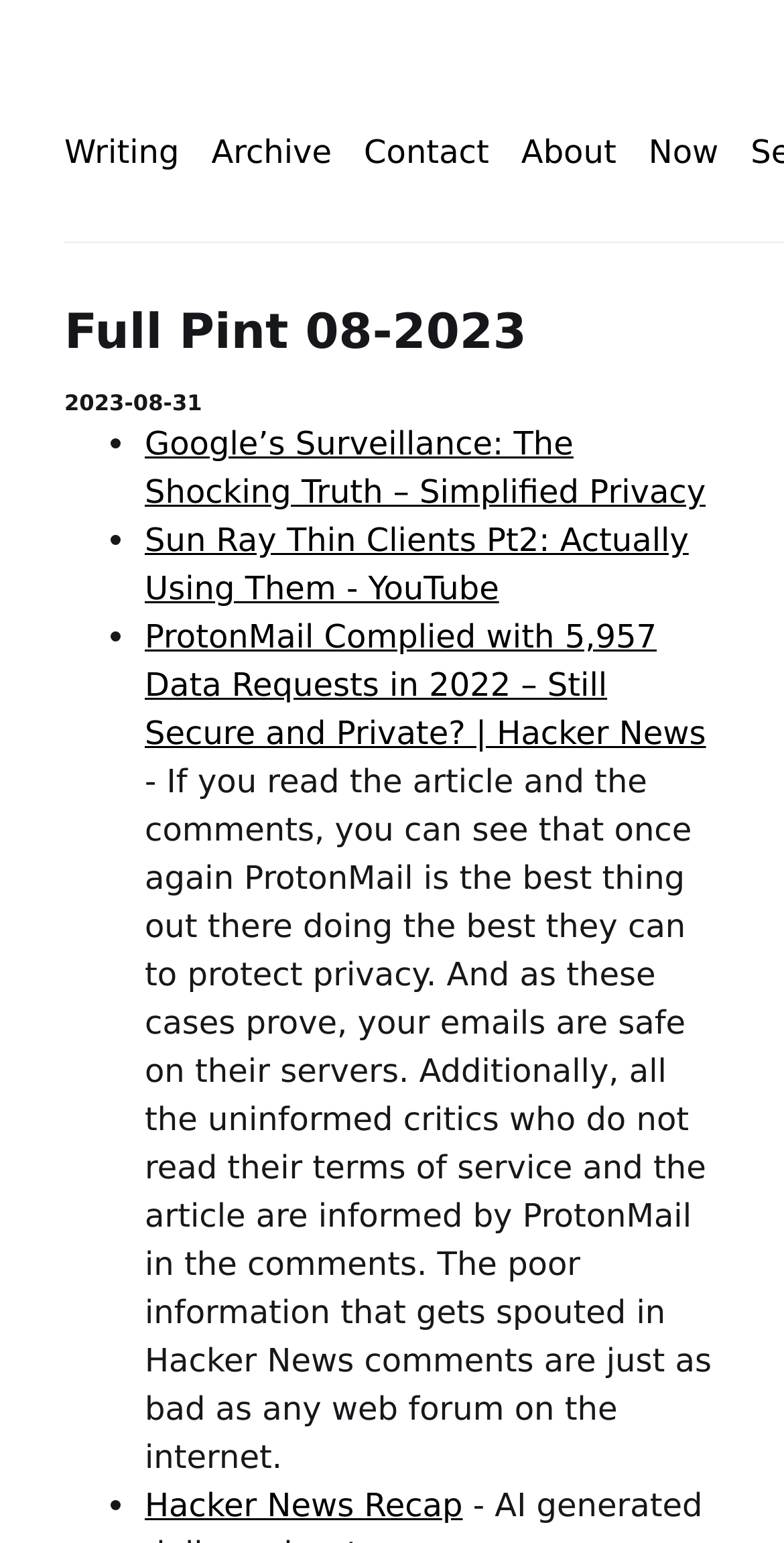Can you find and provide the title of the webpage?

Full Pint 08-2023